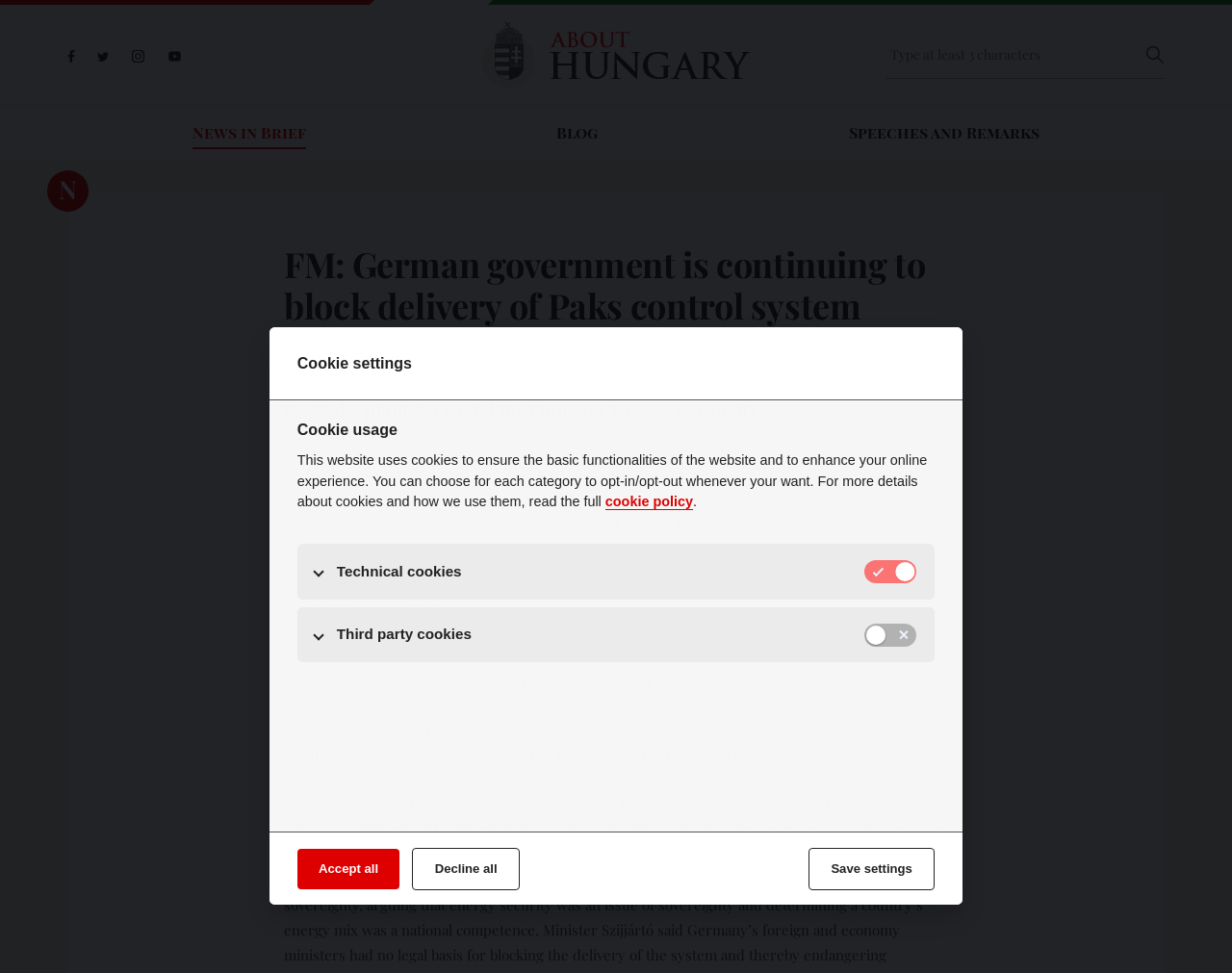Answer the question below in one word or phrase:
Where did the foreign minister speak on Tuesday?

Paris